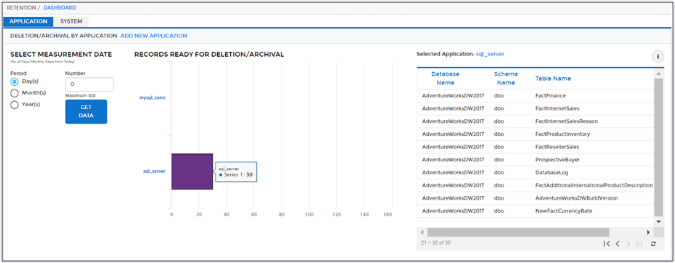What is the function of the navigation setup above?
Based on the screenshot, answer the question with a single word or phrase.

Easy access to different sections